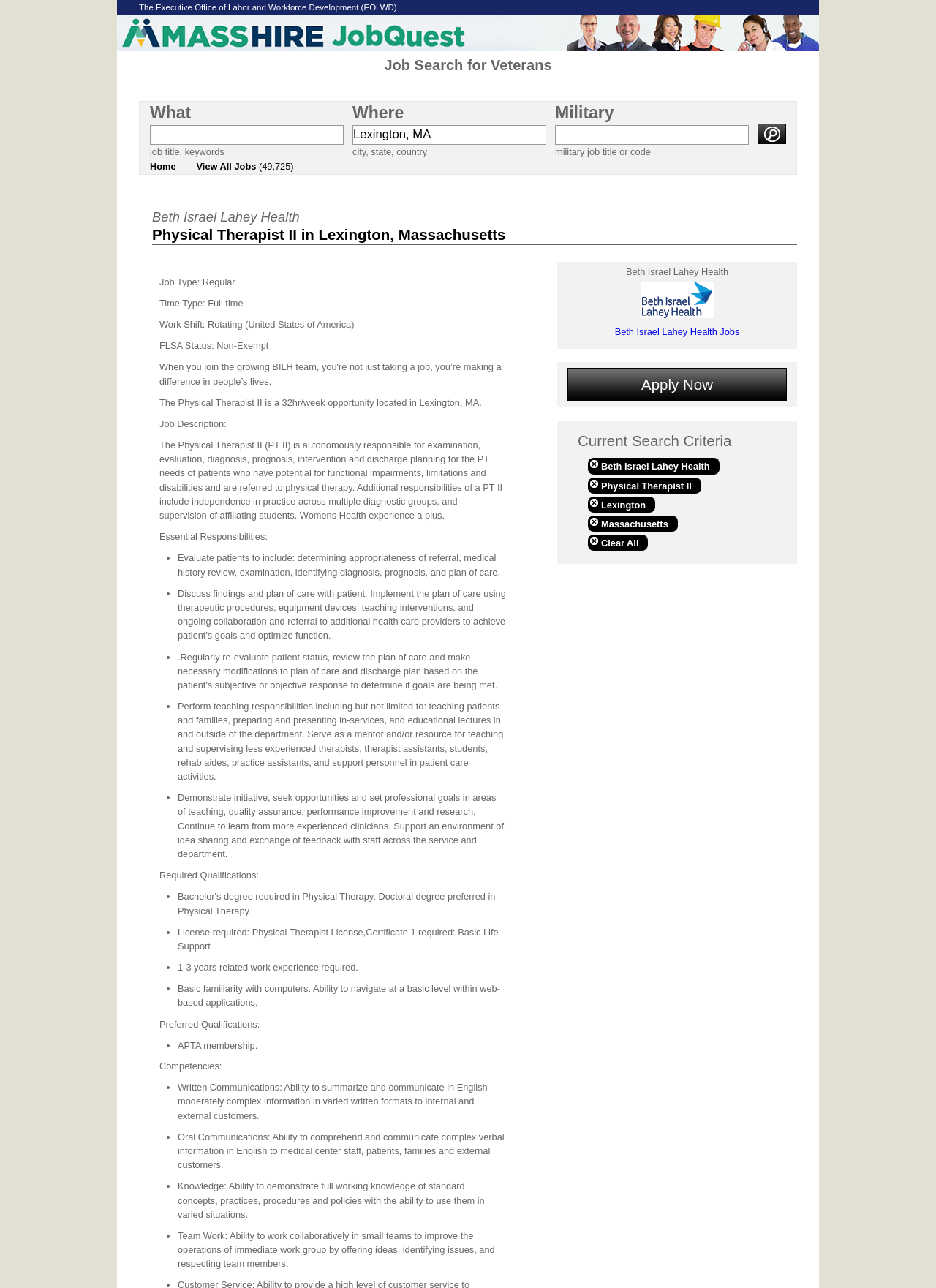Using the provided element description "Clear All", determine the bounding box coordinates of the UI element.

[0.628, 0.415, 0.693, 0.428]